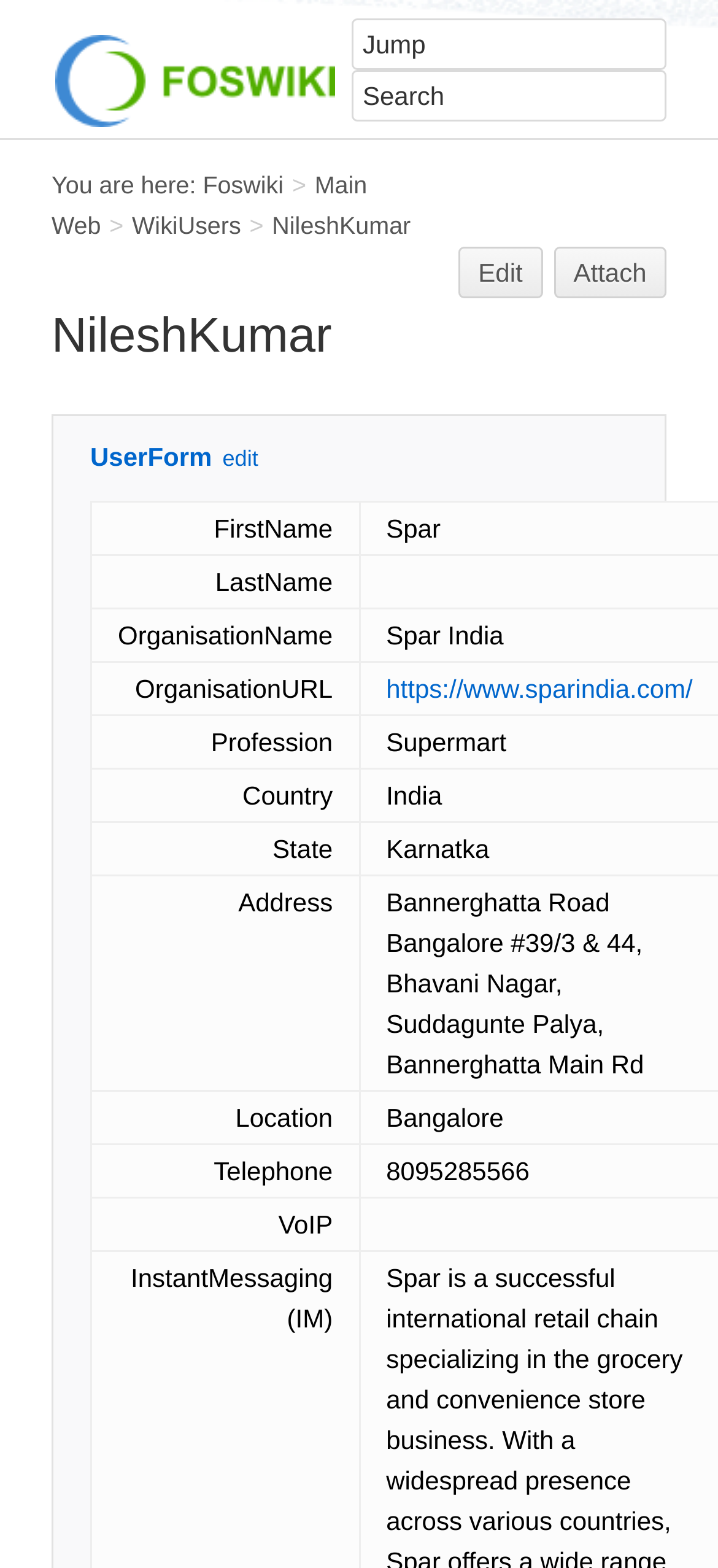Identify the bounding box coordinates of the clickable region to carry out the given instruction: "Go to the WikiUsers page".

[0.184, 0.135, 0.336, 0.153]